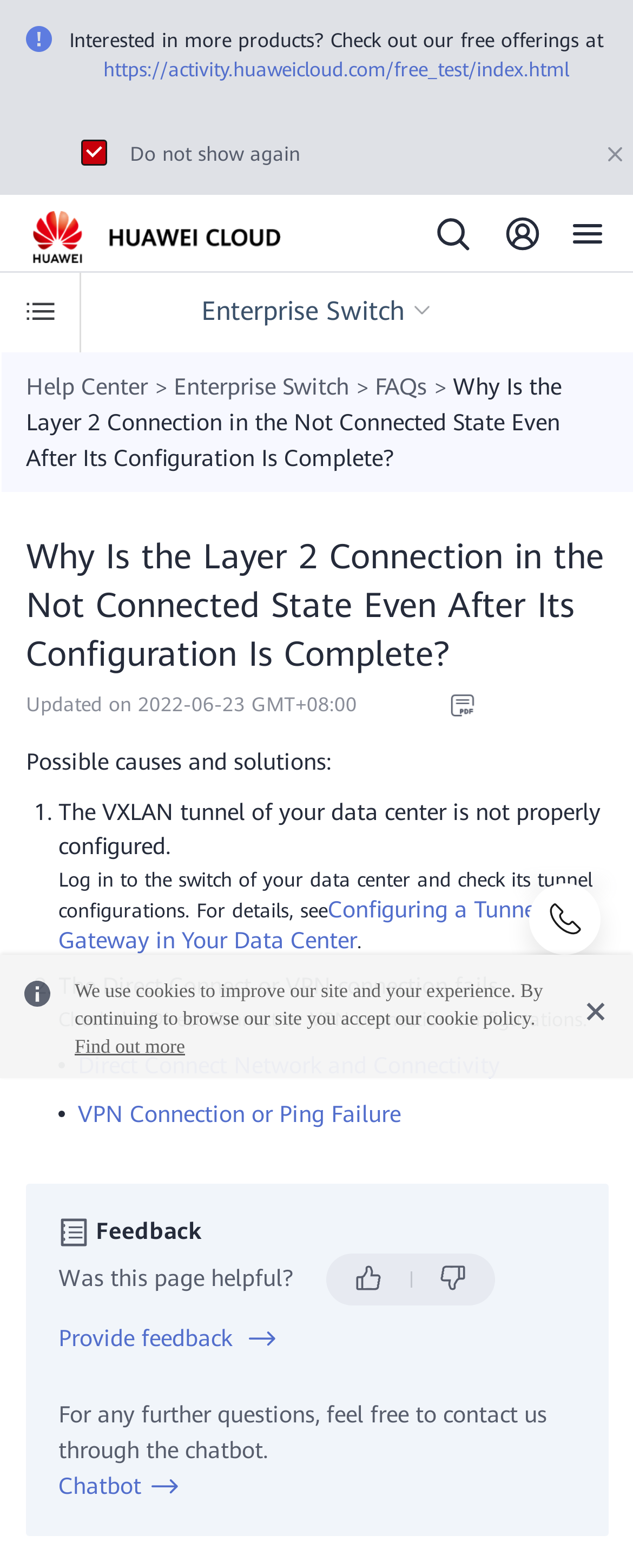Extract the main heading from the webpage content.

Why Is the Layer 2 Connection in the Not Connected State Even After Its Configuration Is Complete?